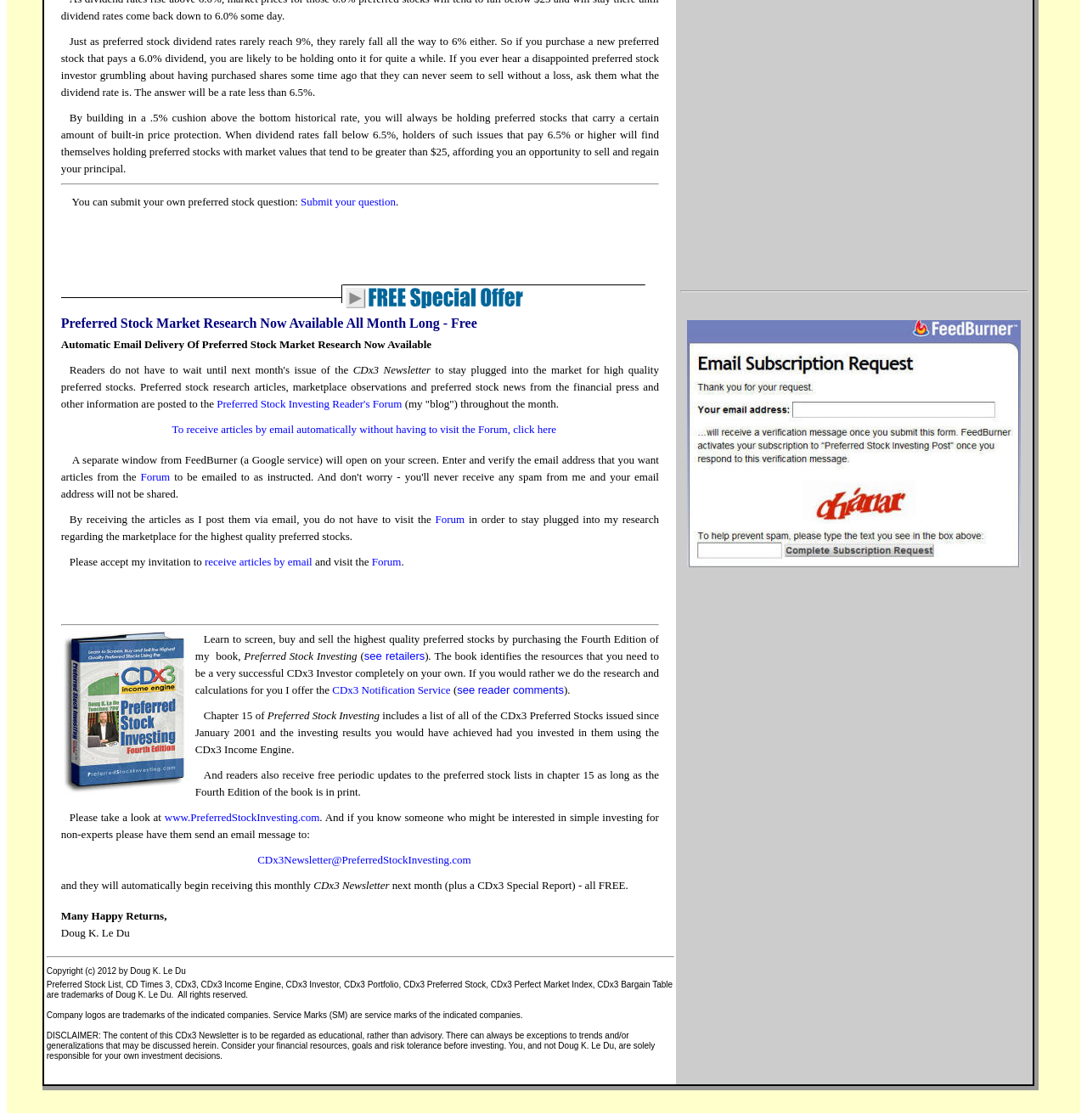What is the topic of the webpage?
Please give a detailed and elaborate explanation in response to the question.

The webpage appears to be about preferred stock investing, as indicated by the text content discussing preferred stock dividend rates, market research, and investing strategies.